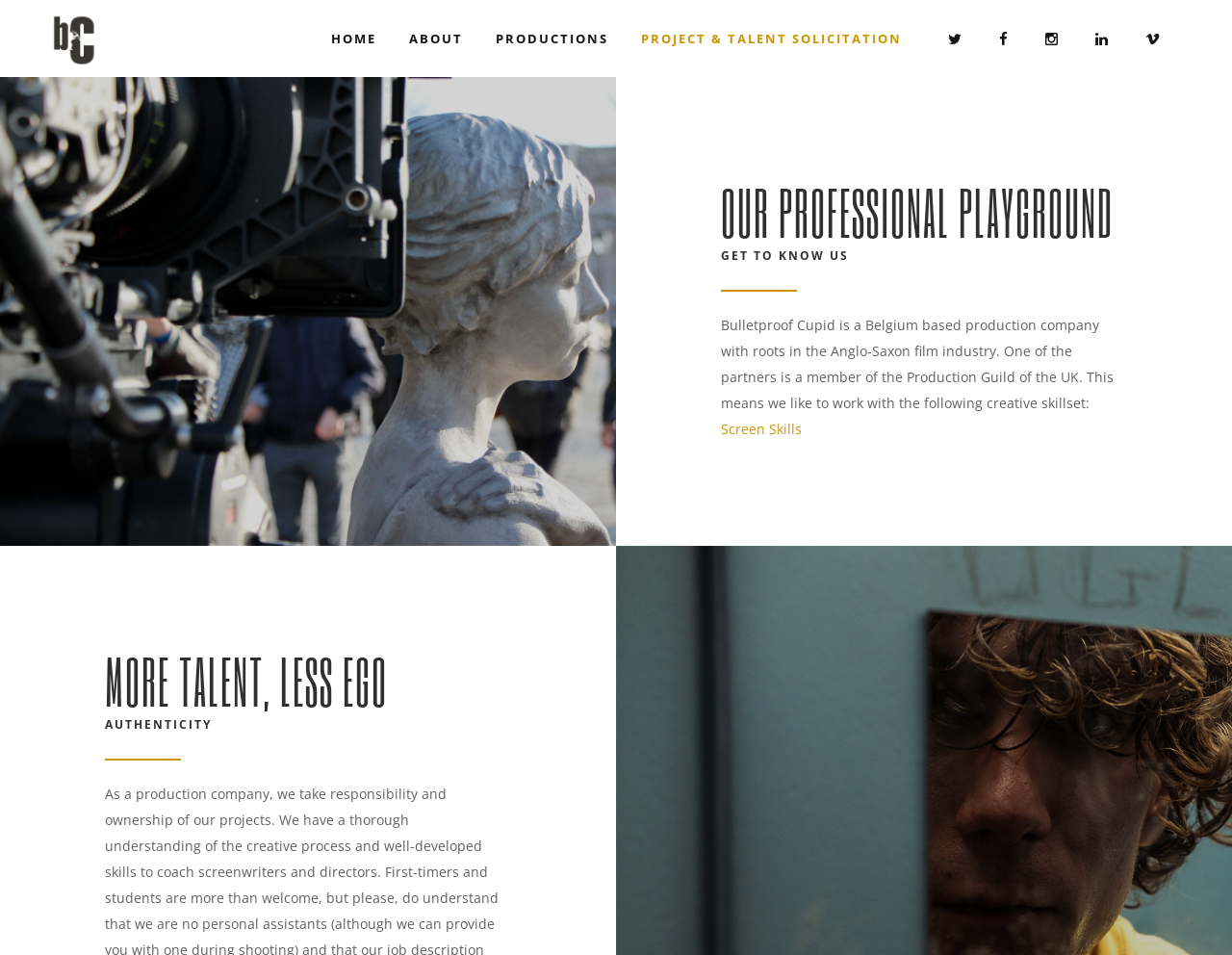What is the company name?
Observe the image and answer the question with a one-word or short phrase response.

Bulletproof Cupid